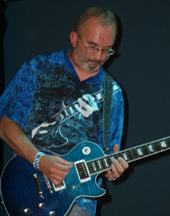What is the finish of the electric guitar?
Based on the screenshot, give a detailed explanation to answer the question.

The guitar stands out as a key element of the performance, and its glossy blue finish is a distinctive feature that catches the eye.